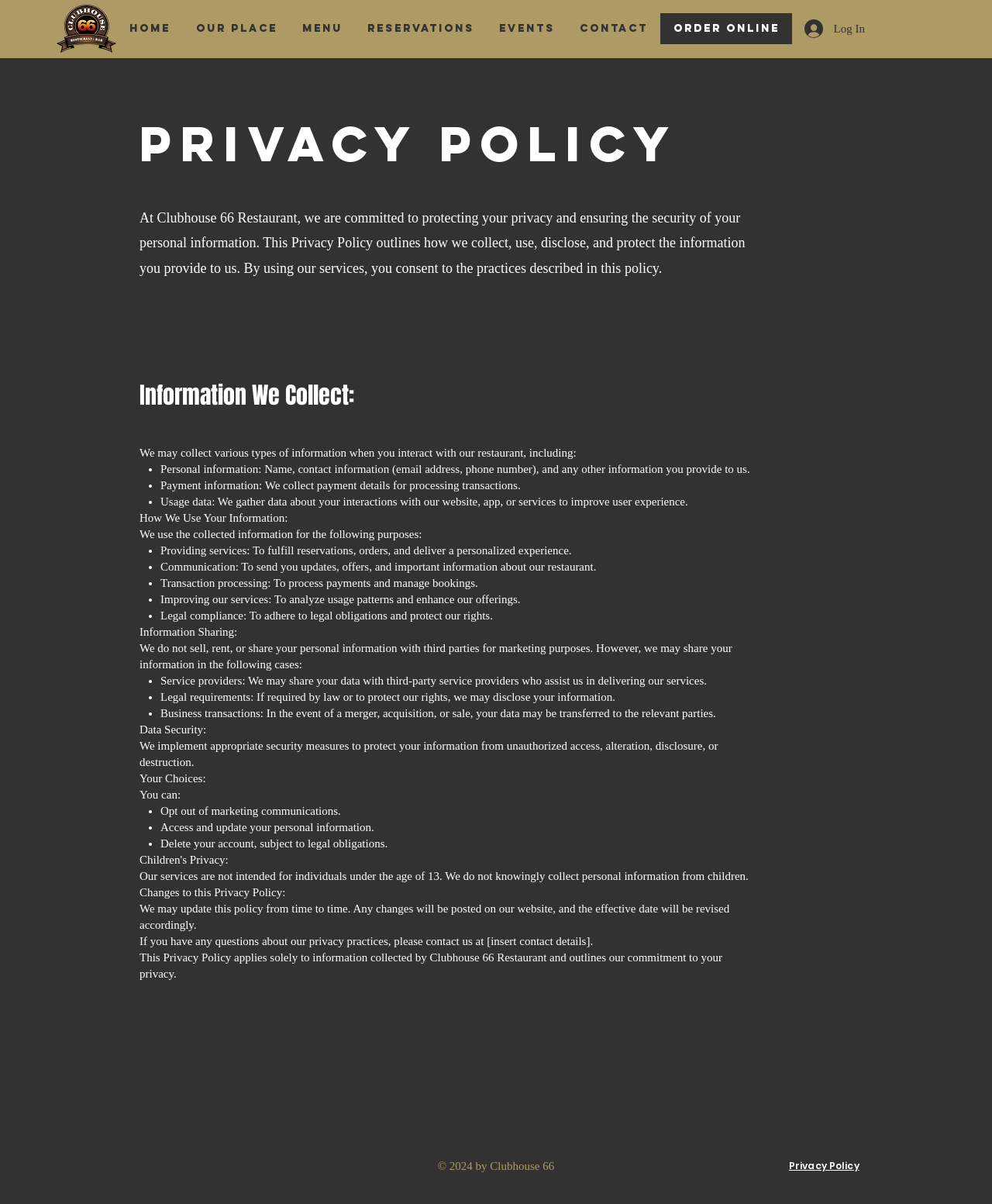What is the minimum age for using the restaurant's services?
Using the image as a reference, deliver a detailed and thorough answer to the question.

The webpage states that their services are not intended for individuals under the age of 13, and they do not knowingly collect personal information from children.